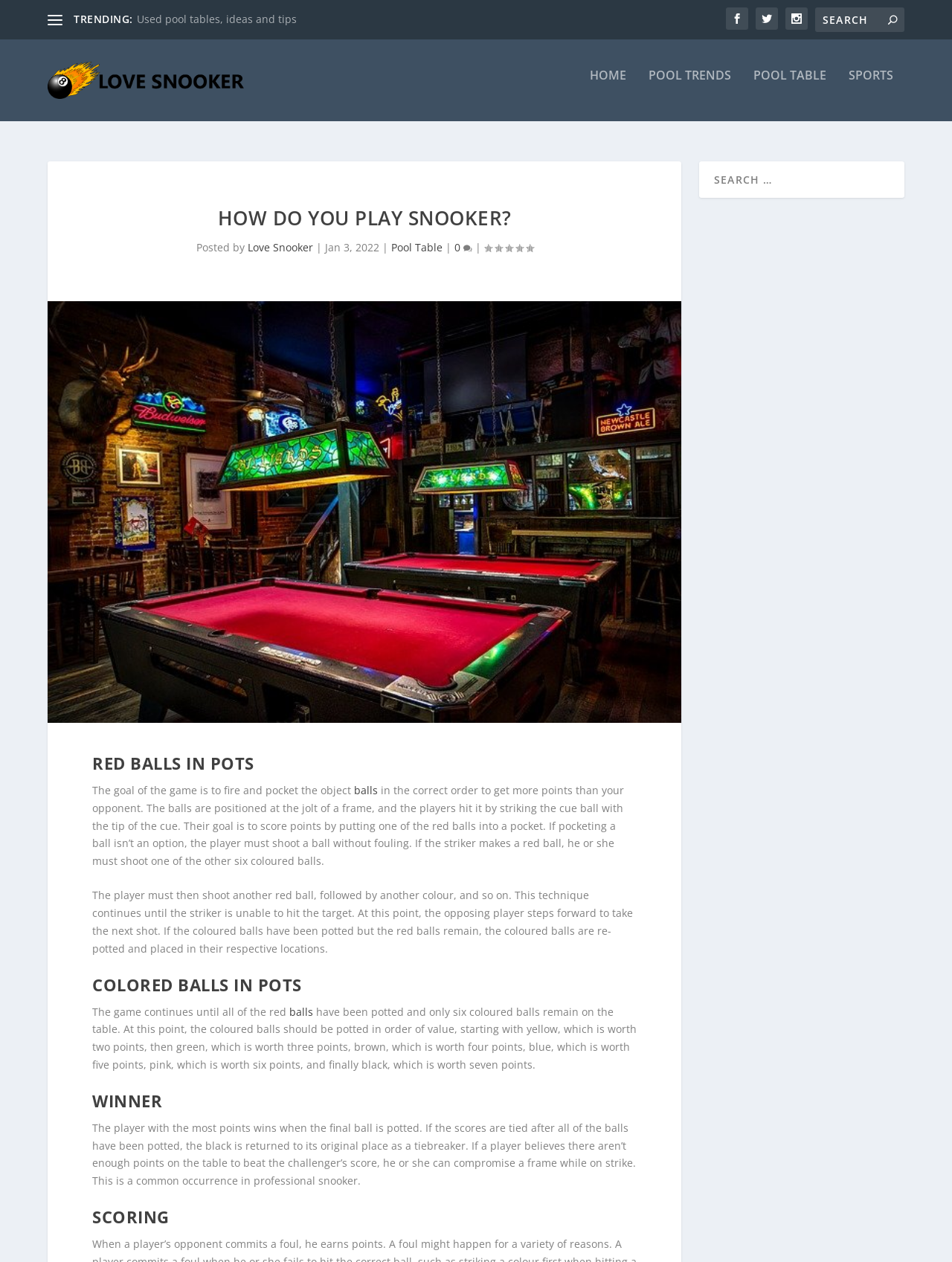Find and generate the main title of the webpage.

HOW DO YOU PLAY SNOOKER?